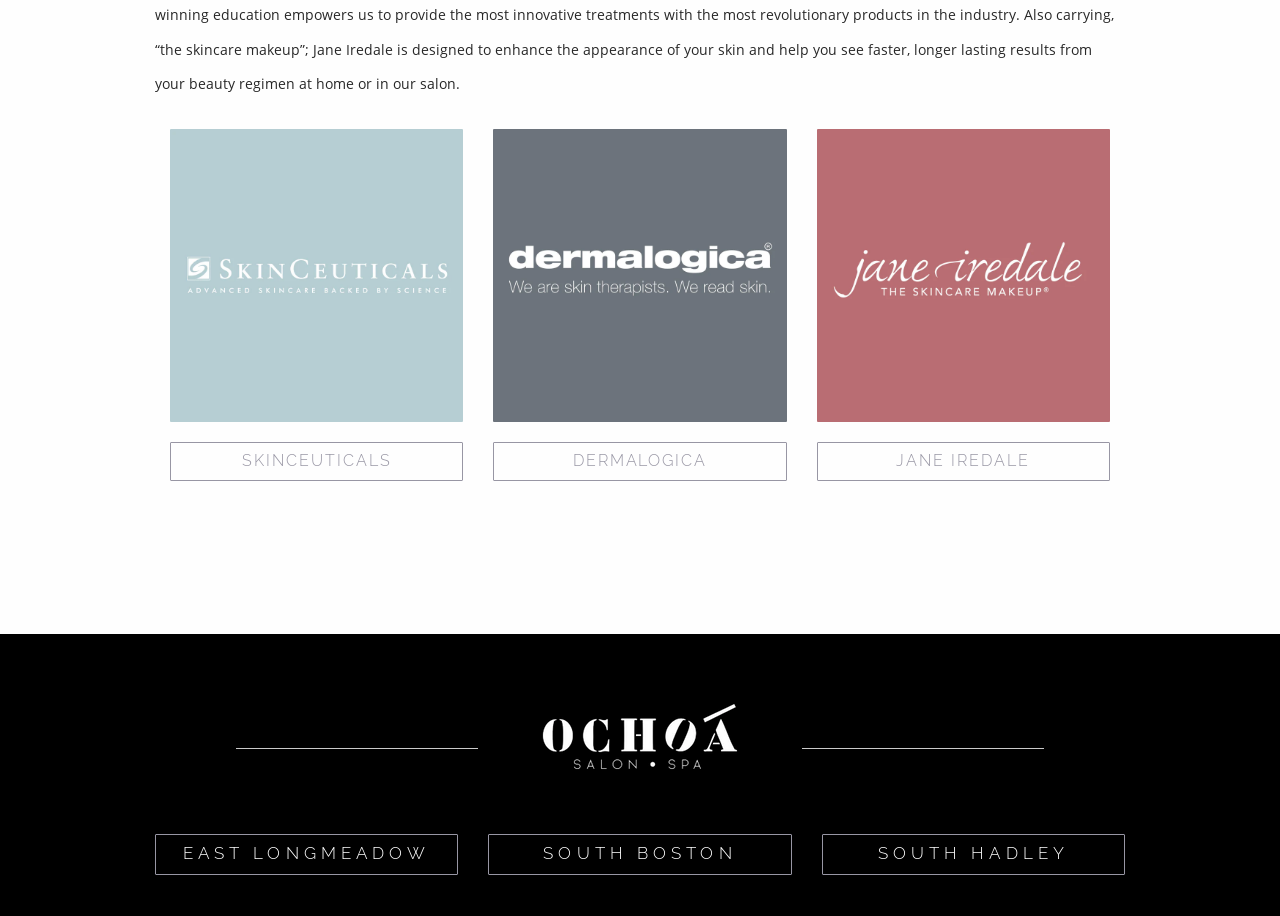Pinpoint the bounding box coordinates of the area that must be clicked to complete this instruction: "view EAST LONGMEADOW".

[0.122, 0.92, 0.357, 0.946]